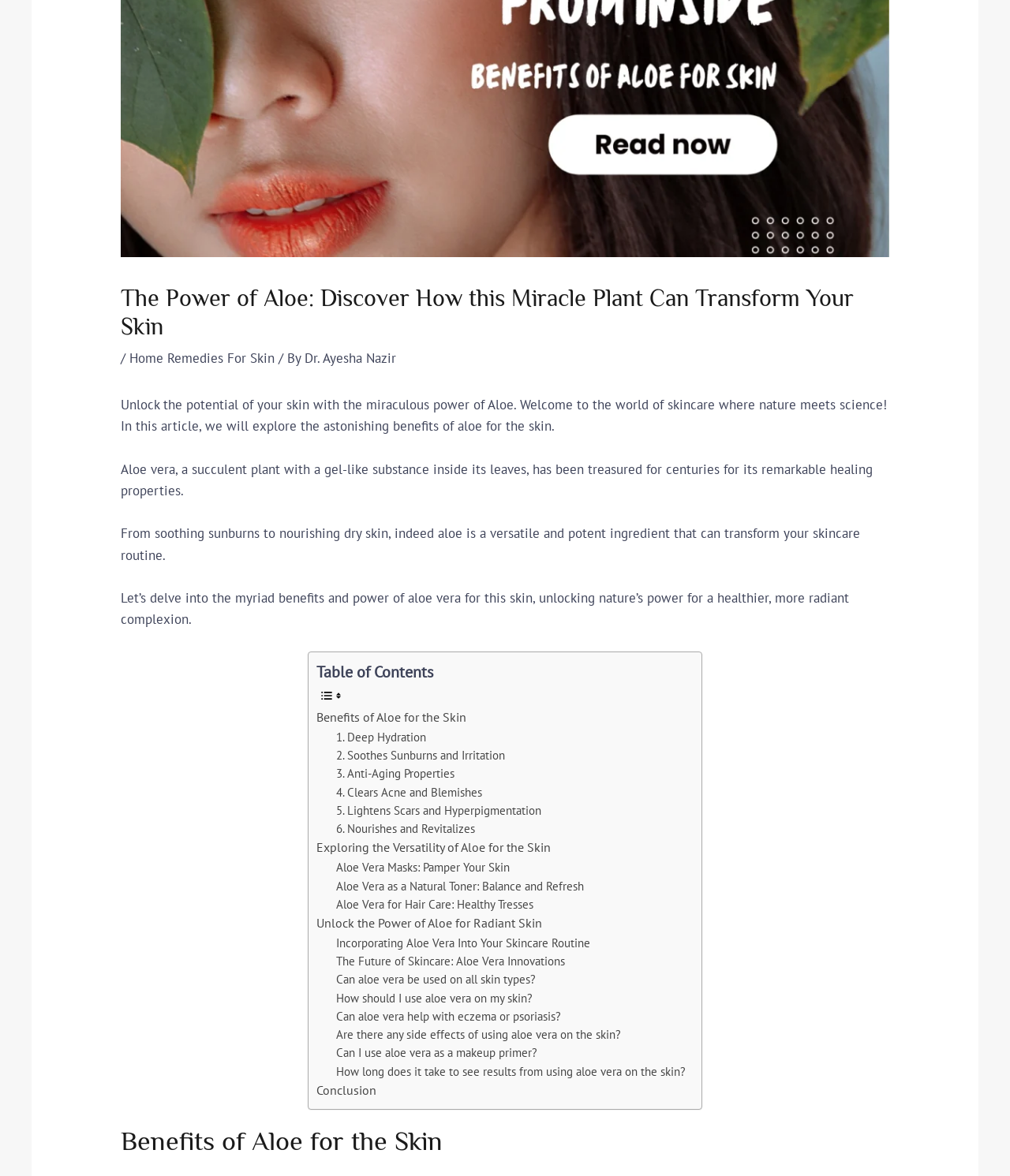Given the element description Back to top button, predict the bounding box coordinates for the UI element in the webpage screenshot. The format should be (top-left x, top-left y, bottom-right x, bottom-right y), and the values should be between 0 and 1.

None